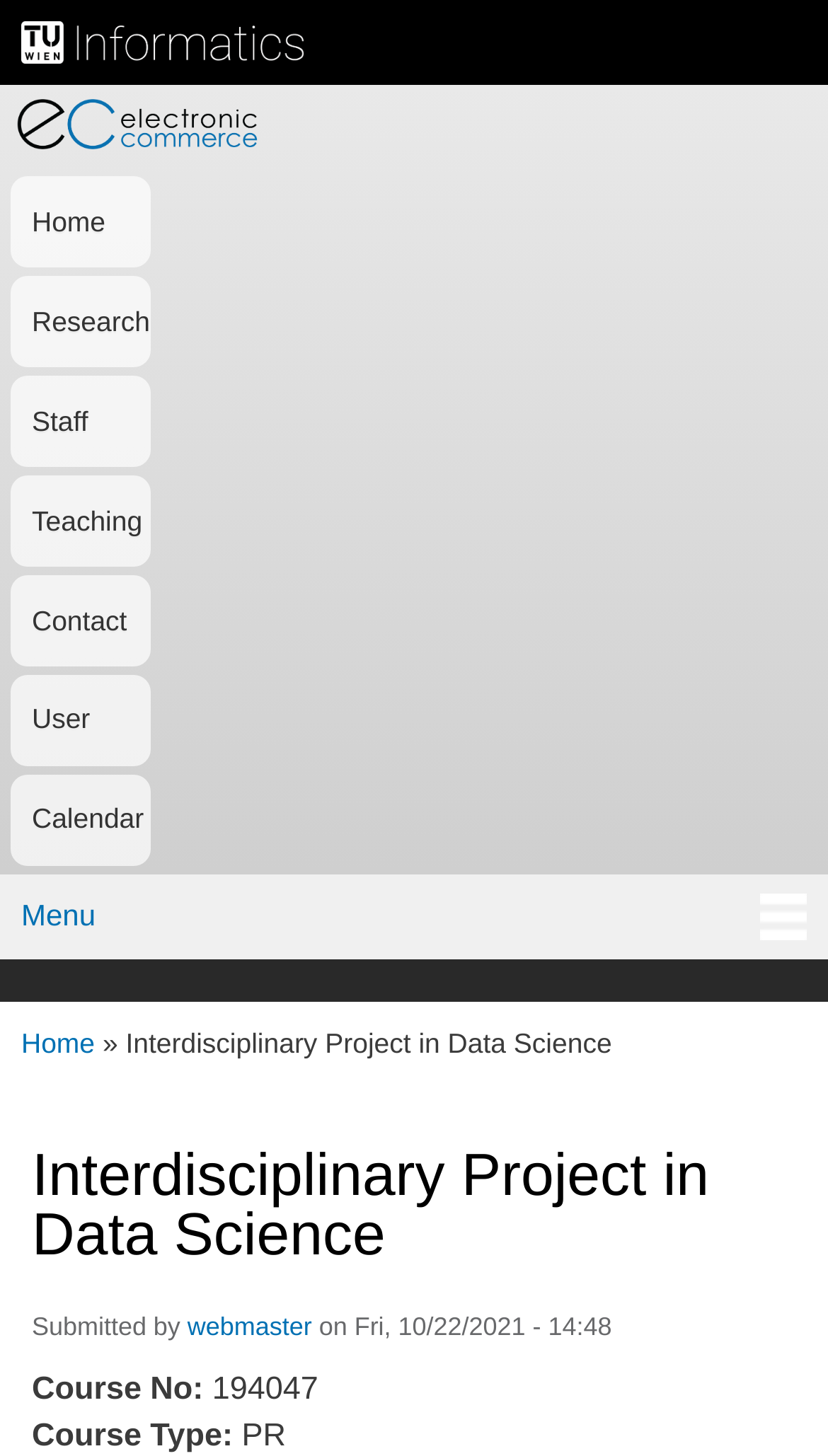Locate the bounding box coordinates of the clickable area to execute the instruction: "view e-commerce page". Provide the coordinates as four float numbers between 0 and 1, represented as [left, top, right, bottom].

[0.0, 0.126, 0.281, 0.195]